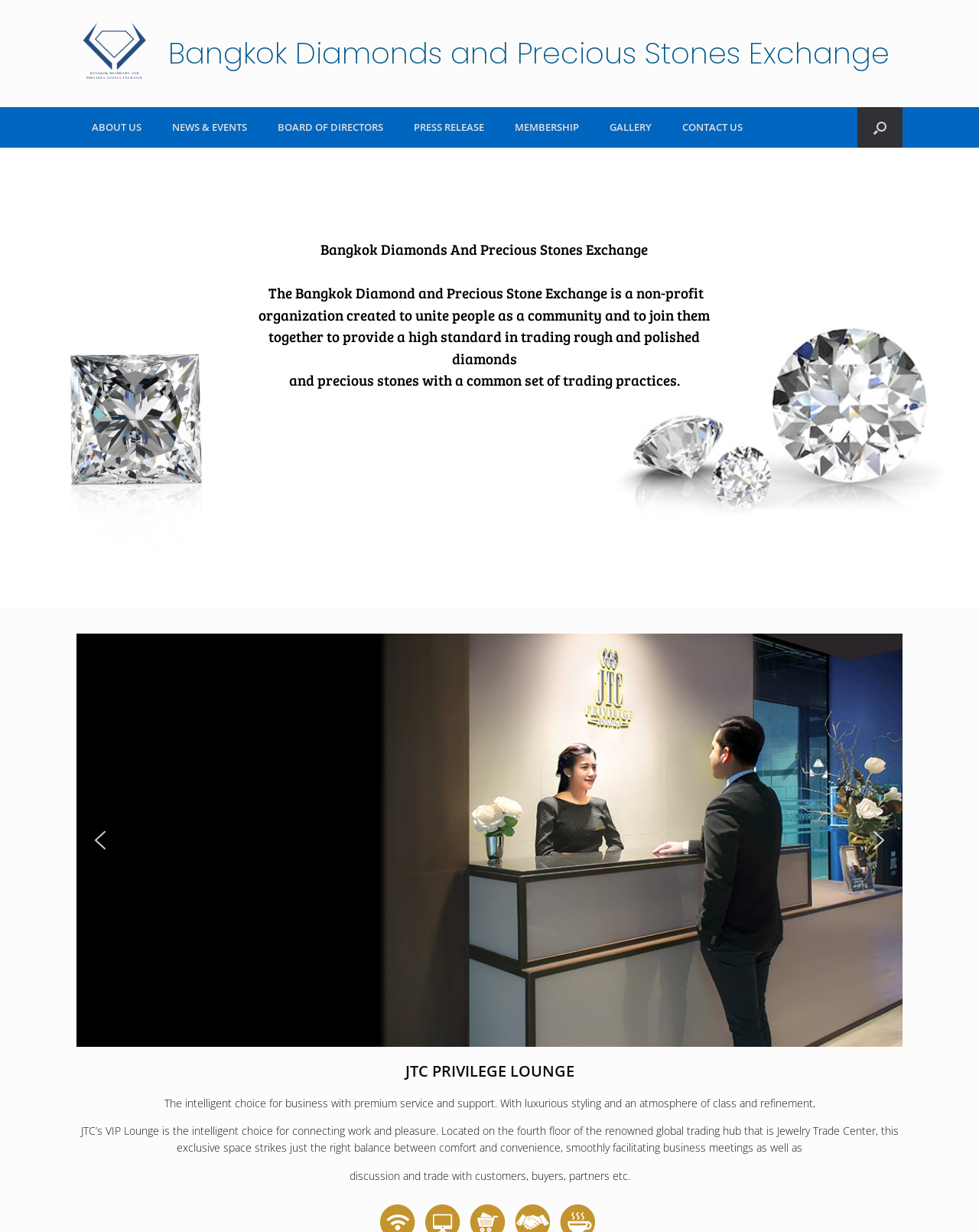Pinpoint the bounding box coordinates of the clickable area needed to execute the instruction: "Click the previous arrow button". The coordinates should be specified as four float numbers between 0 and 1, i.e., [left, top, right, bottom].

[0.012, 0.296, 0.037, 0.316]